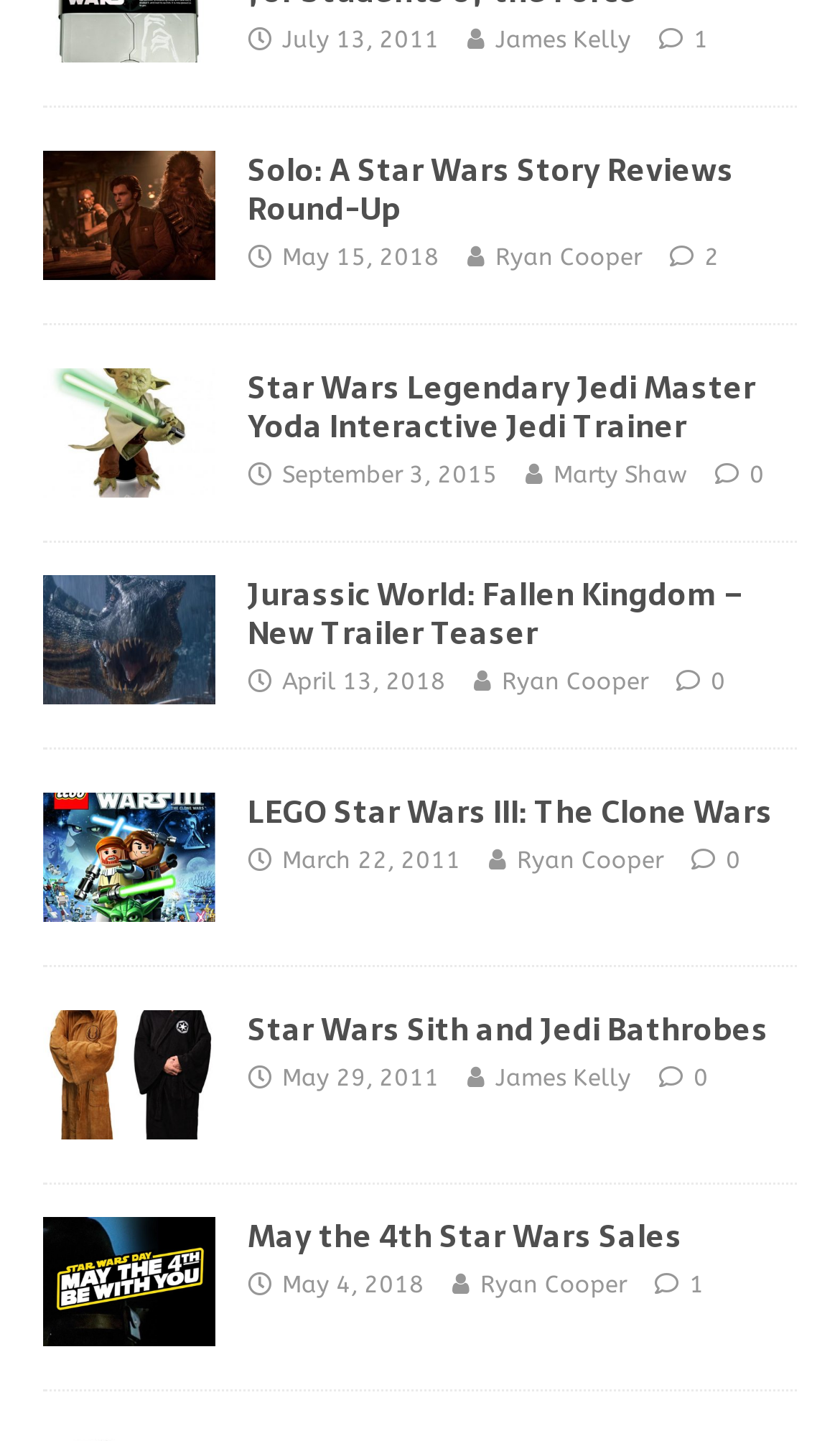Determine the bounding box coordinates of the region that needs to be clicked to achieve the task: "View Solo: A Star Wars Story Reviews".

[0.051, 0.104, 0.256, 0.194]